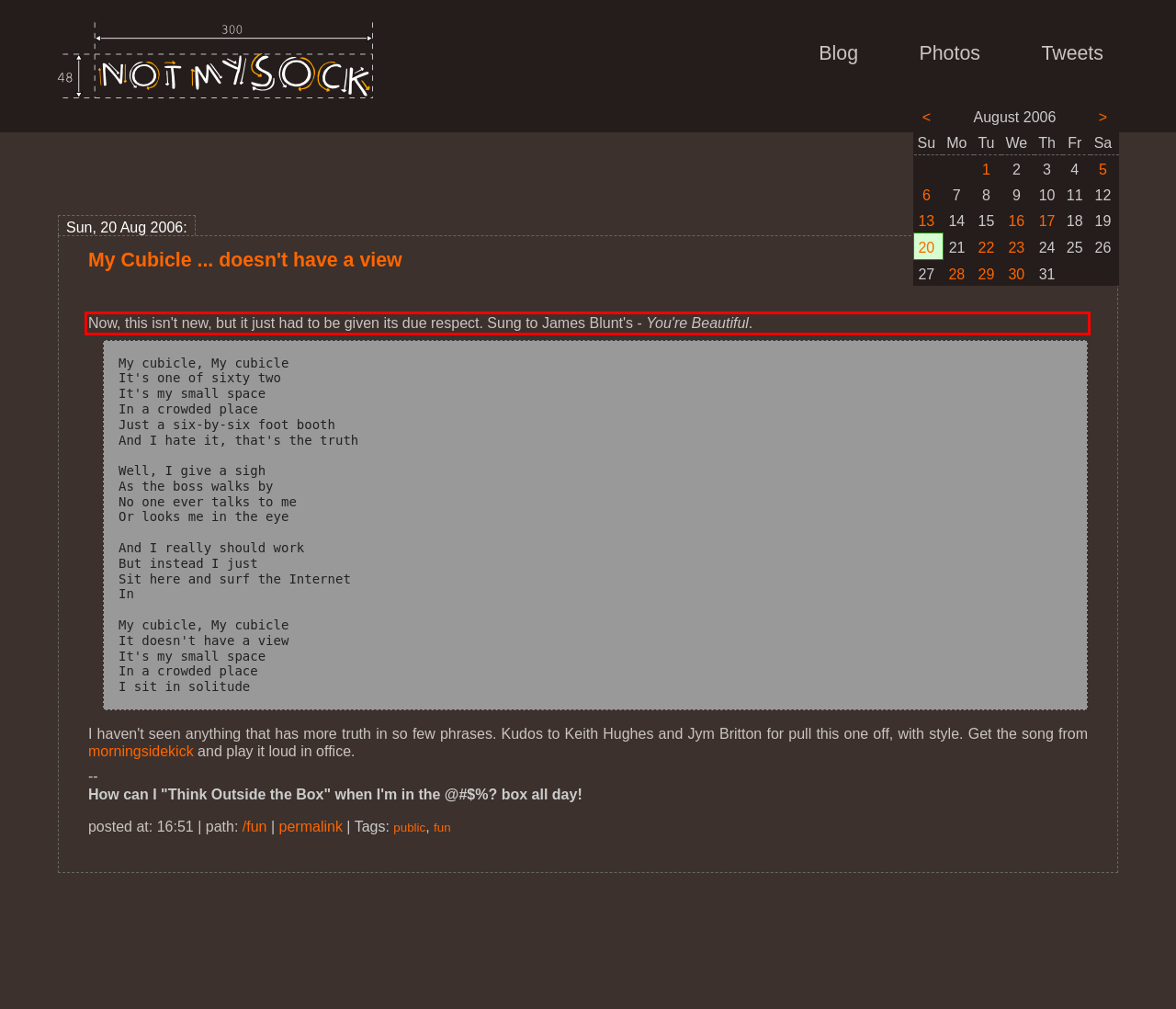Analyze the screenshot of the webpage and extract the text from the UI element that is inside the red bounding box.

Now, this isn't new, but it just had to be given its due respect. Sung to James Blunt's - You're Beautiful.